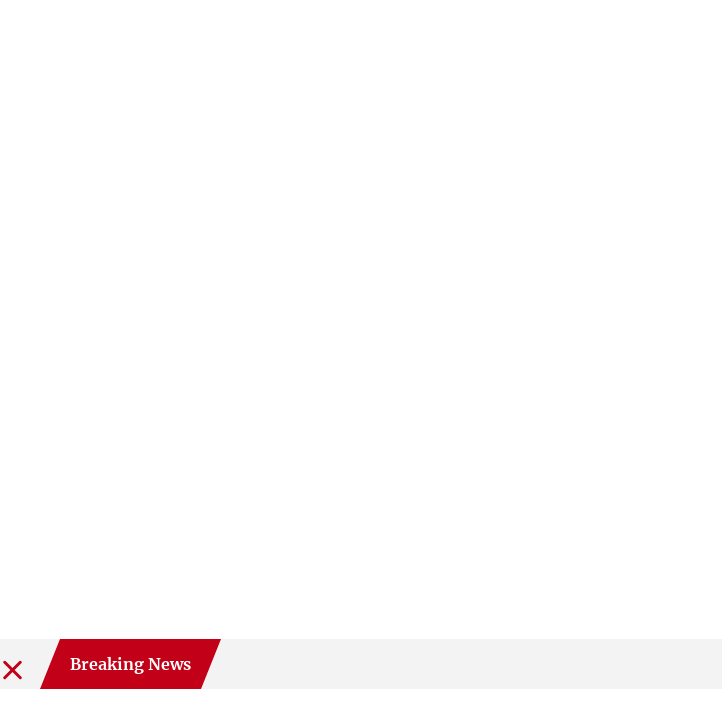What is the significance of the news?
Provide a comprehensive and detailed answer to the question.

The text 'Breaking News' in white font on the red banner signals that the information being communicated is important or urgent, emphasizing its significance.